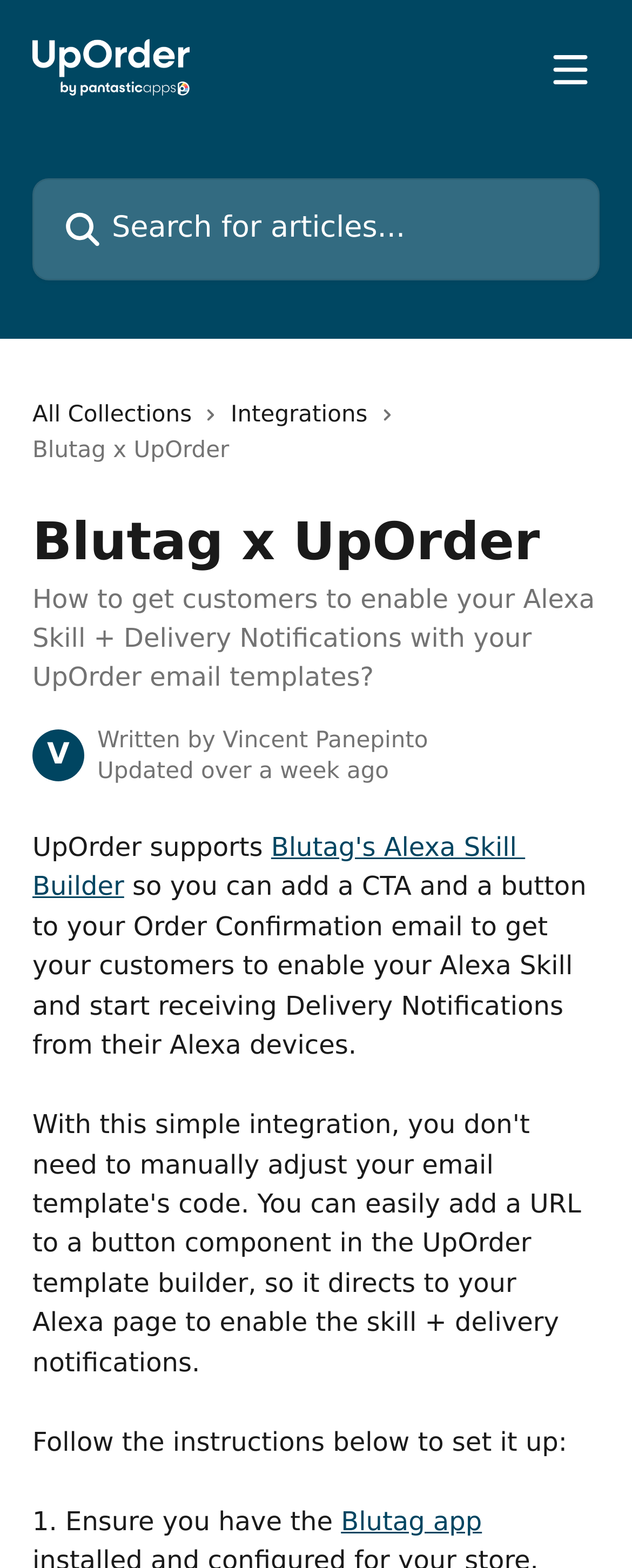Given the content of the image, can you provide a detailed answer to the question?
What is the topic of the article?

I determined the answer by reading the title of the article, which mentions enabling Alexa Skill and Delivery Notifications with UpOrder email templates.